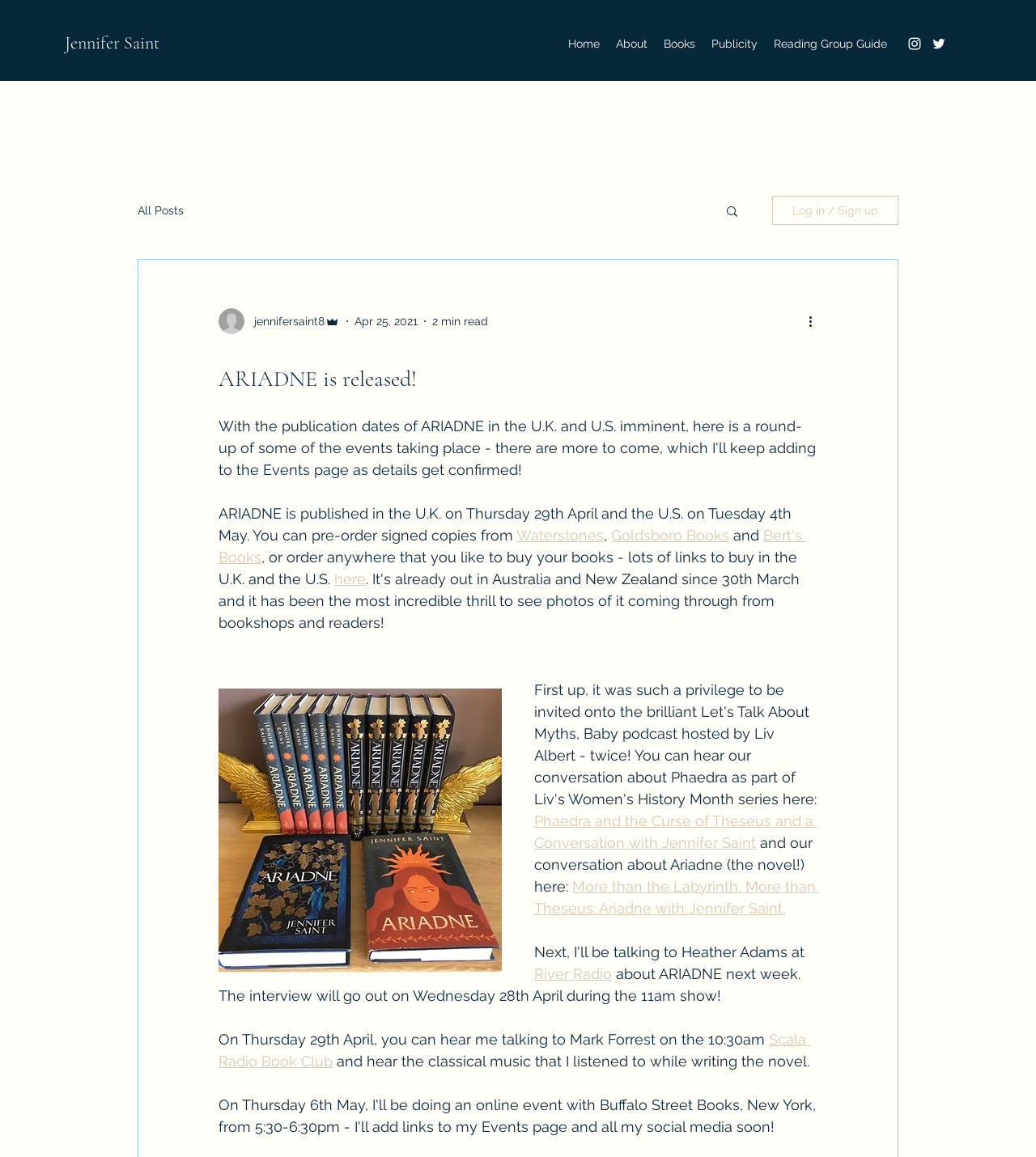Please provide the bounding box coordinates for the element that needs to be clicked to perform the following instruction: "View details of Food Safety ISO 22000". The coordinates should be given as four float numbers between 0 and 1, i.e., [left, top, right, bottom].

None